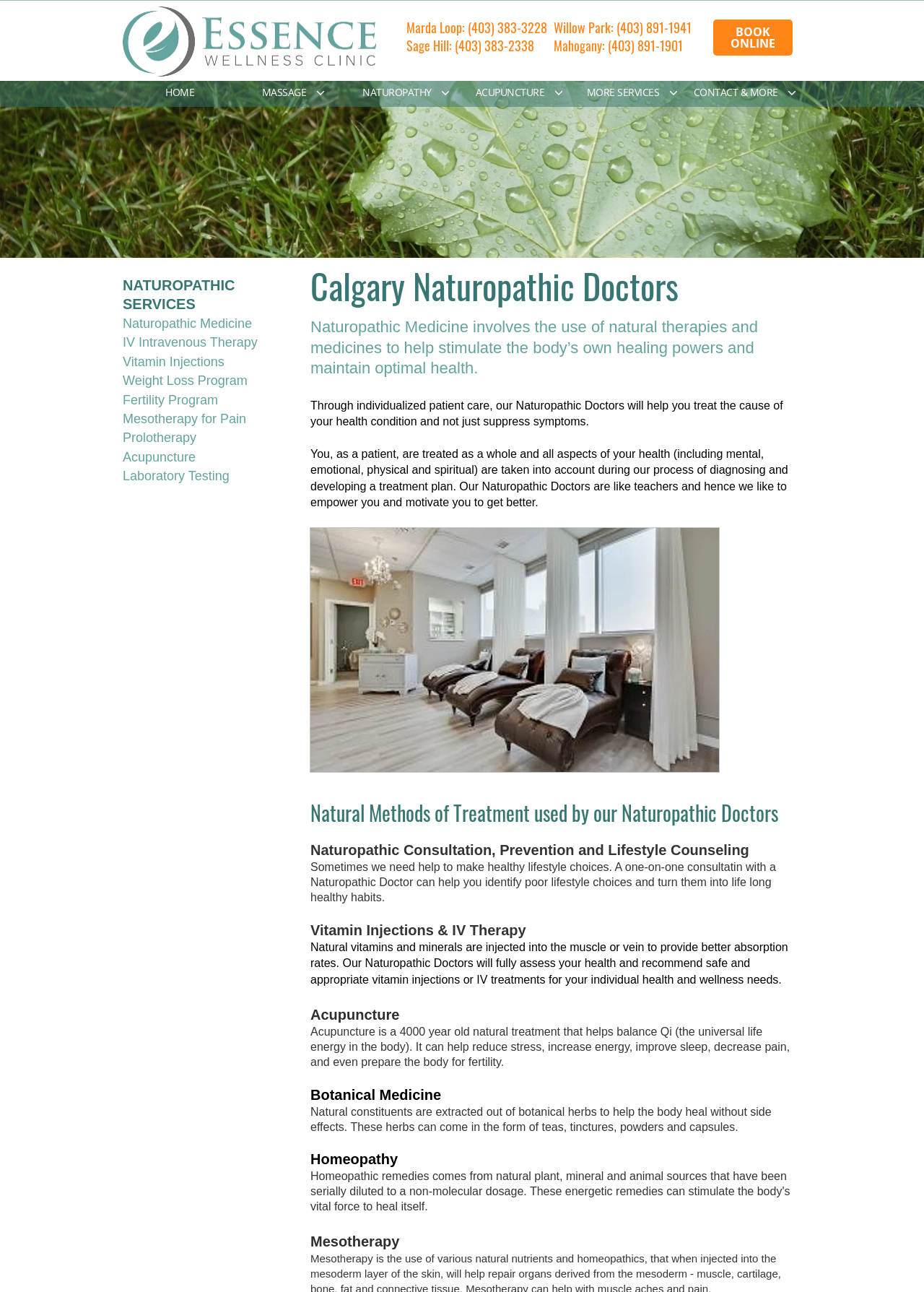Please indicate the bounding box coordinates for the clickable area to complete the following task: "Get Vitamin Injections". The coordinates should be specified as four float numbers between 0 and 1, i.e., [left, top, right, bottom].

[0.133, 0.272, 0.284, 0.287]